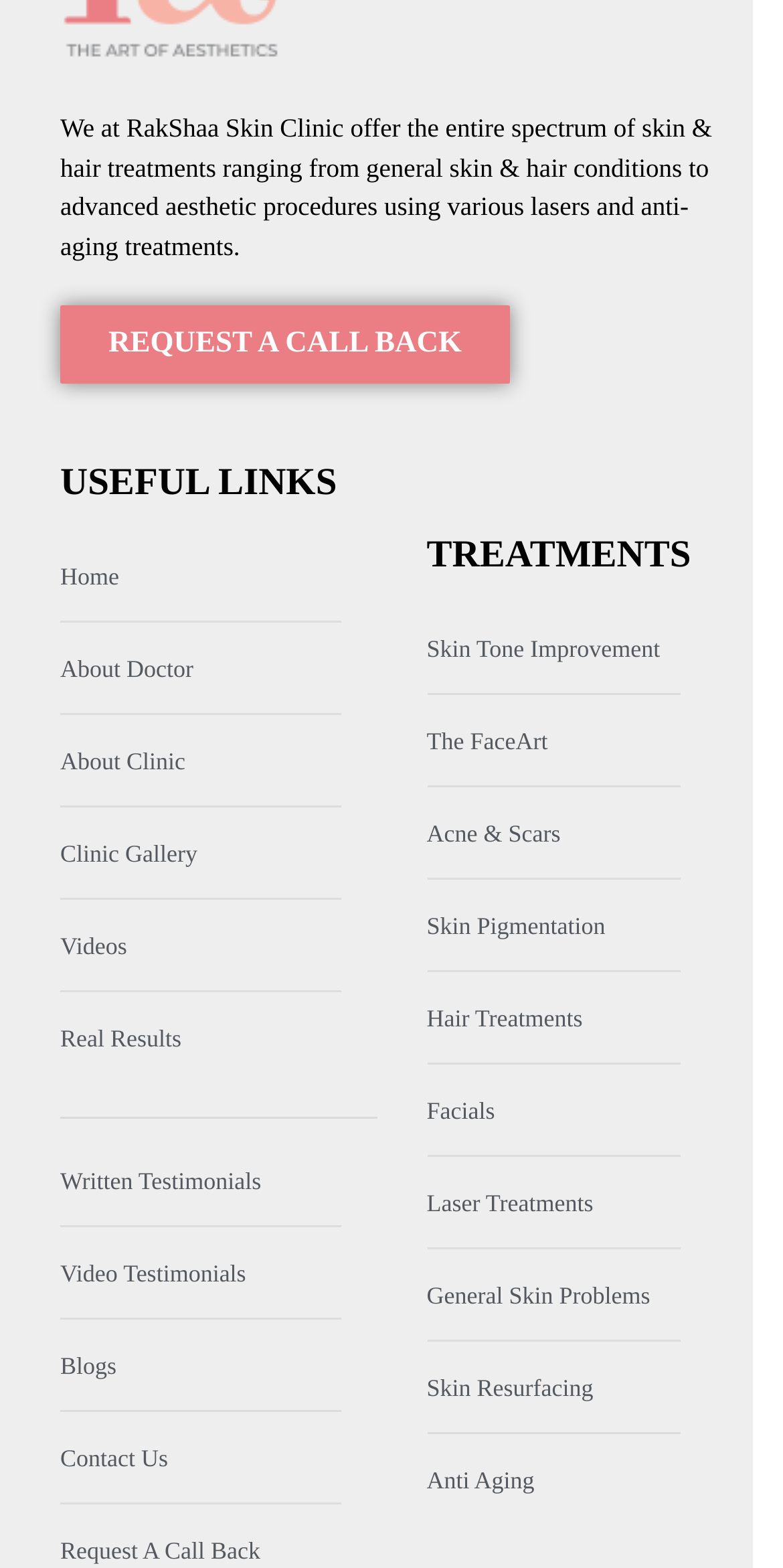Please determine the bounding box coordinates of the element to click in order to execute the following instruction: "Click on the 'Popular Posts' heading". The coordinates should be four float numbers between 0 and 1, specified as [left, top, right, bottom].

None